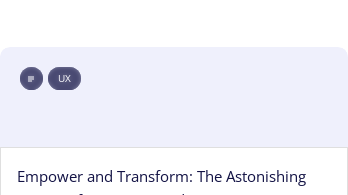Use one word or a short phrase to answer the question provided: 
What is the purpose of the graphical elements?

Represent UX design concepts